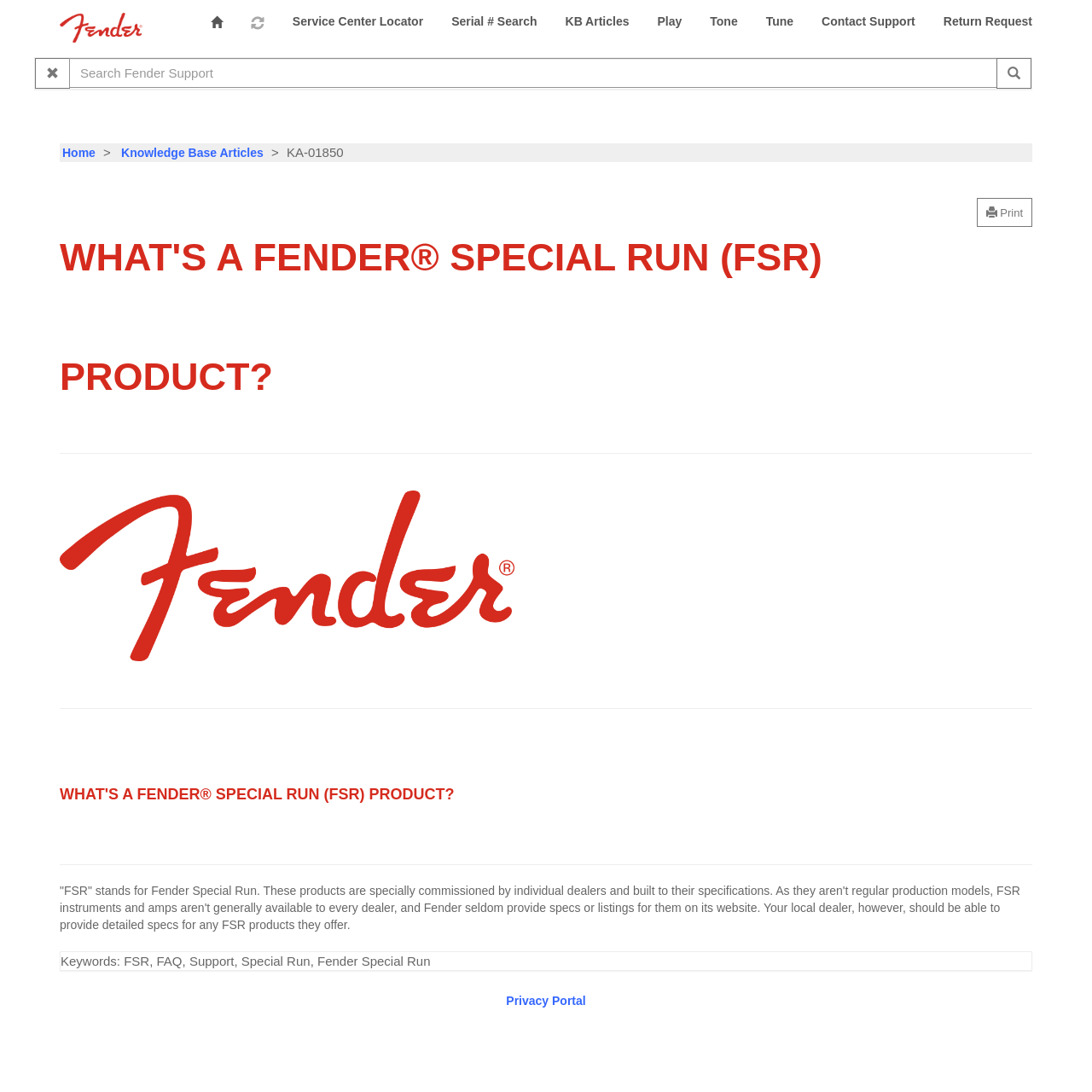Given the element description, predict the bounding box coordinates in the format (top-left x, top-left y, bottom-right x, bottom-right y). Make sure all values are between 0 and 1. Here is the element description: Return Request

[0.852, 0.0, 0.957, 0.039]